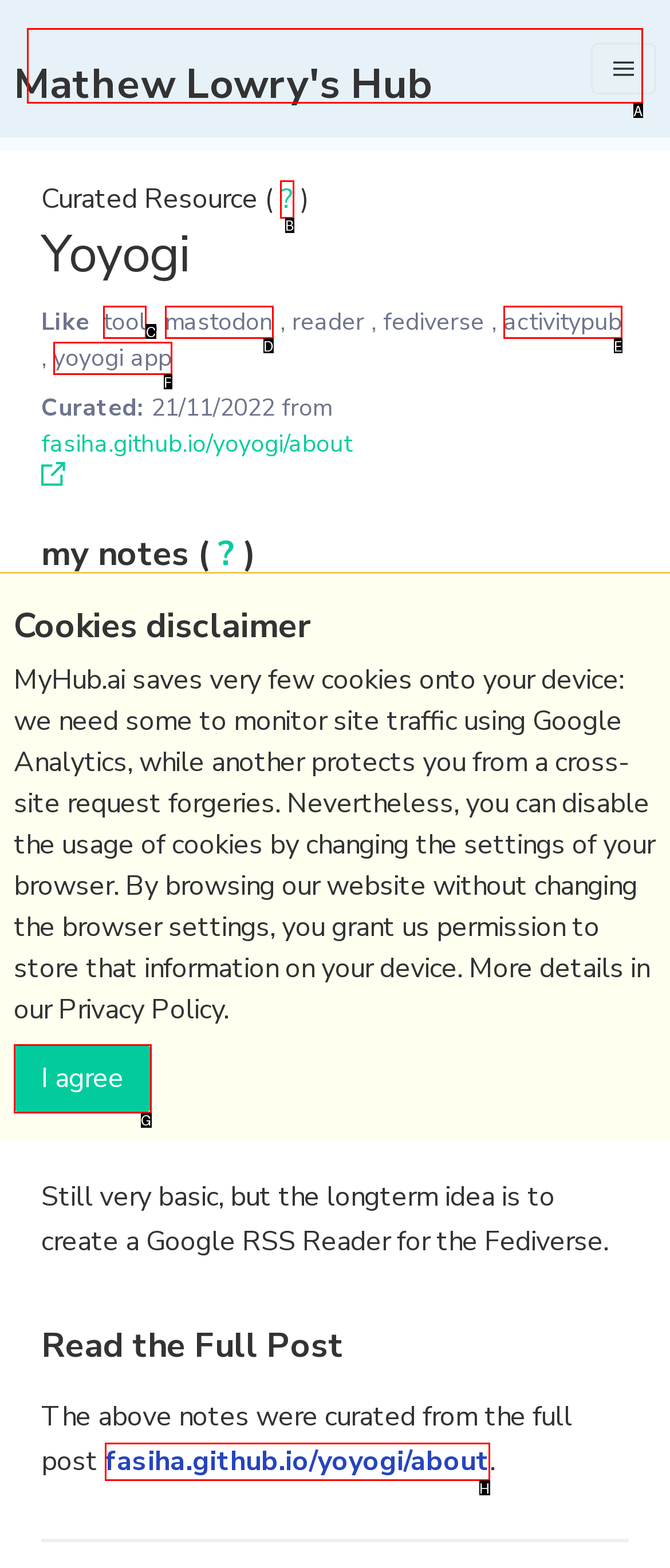Please indicate which HTML element should be clicked to fulfill the following task: Read about Choosing the Best Dryer Vent Cleaners. Provide the letter of the selected option.

None